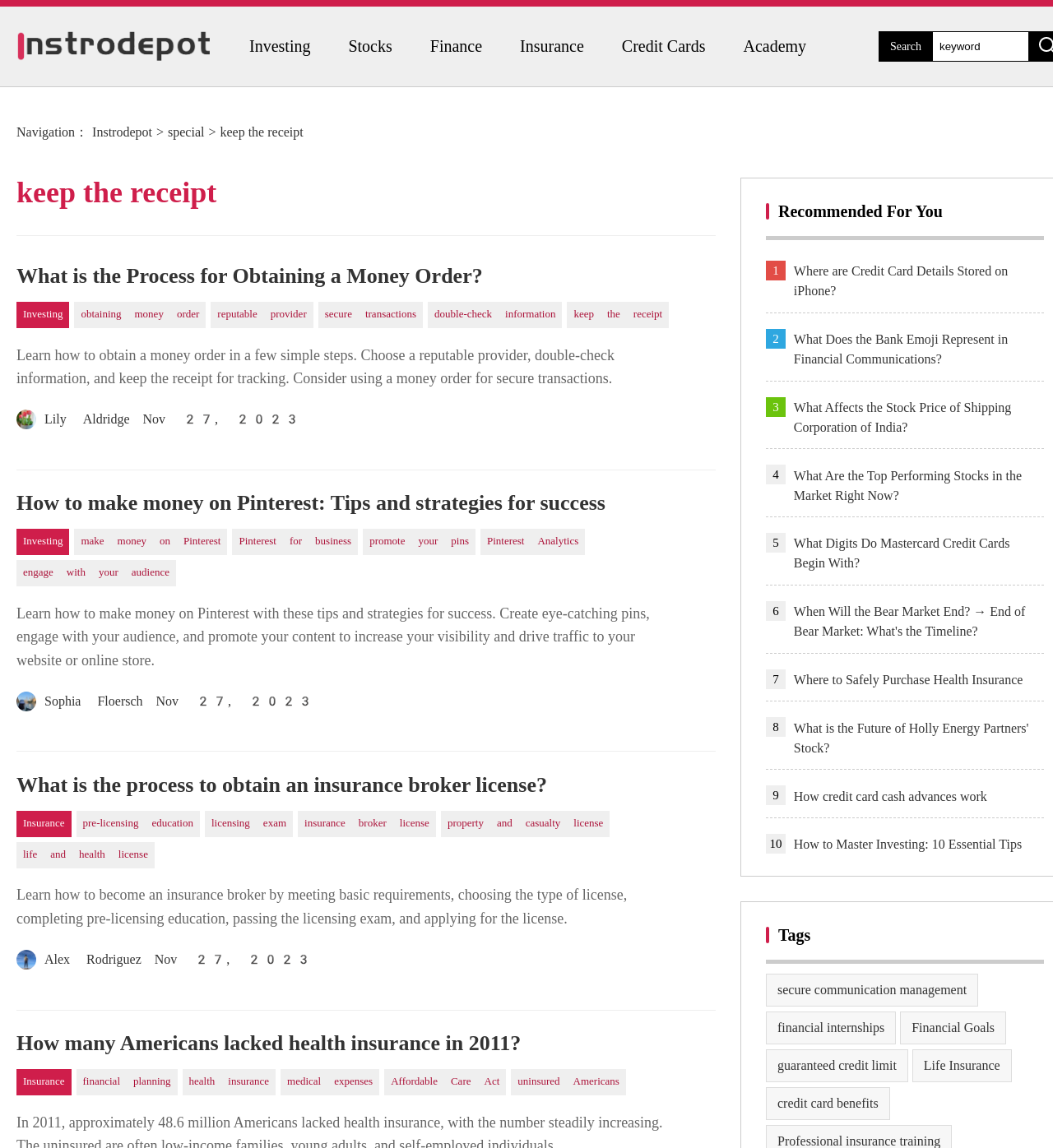Given the element description, predict the bounding box coordinates in the format (top-left x, top-left y, bottom-right x, bottom-right y), using floating point numbers between 0 and 1: Credit Cards

[0.576, 0.02, 0.684, 0.061]